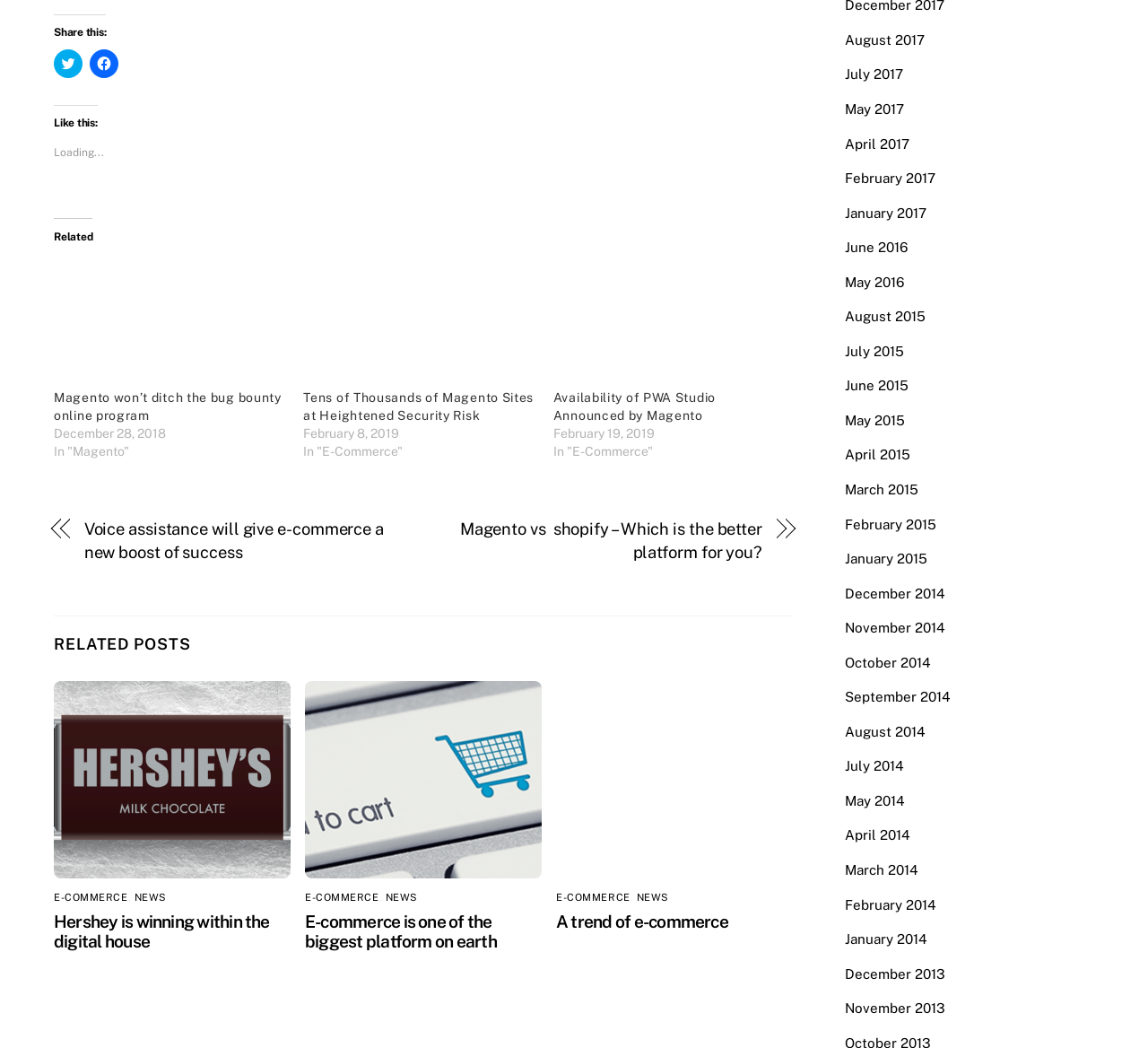Determine the bounding box coordinates of the section to be clicked to follow the instruction: "View news from December 2018". The coordinates should be given as four float numbers between 0 and 1, formatted as [left, top, right, bottom].

[0.047, 0.405, 0.249, 0.422]